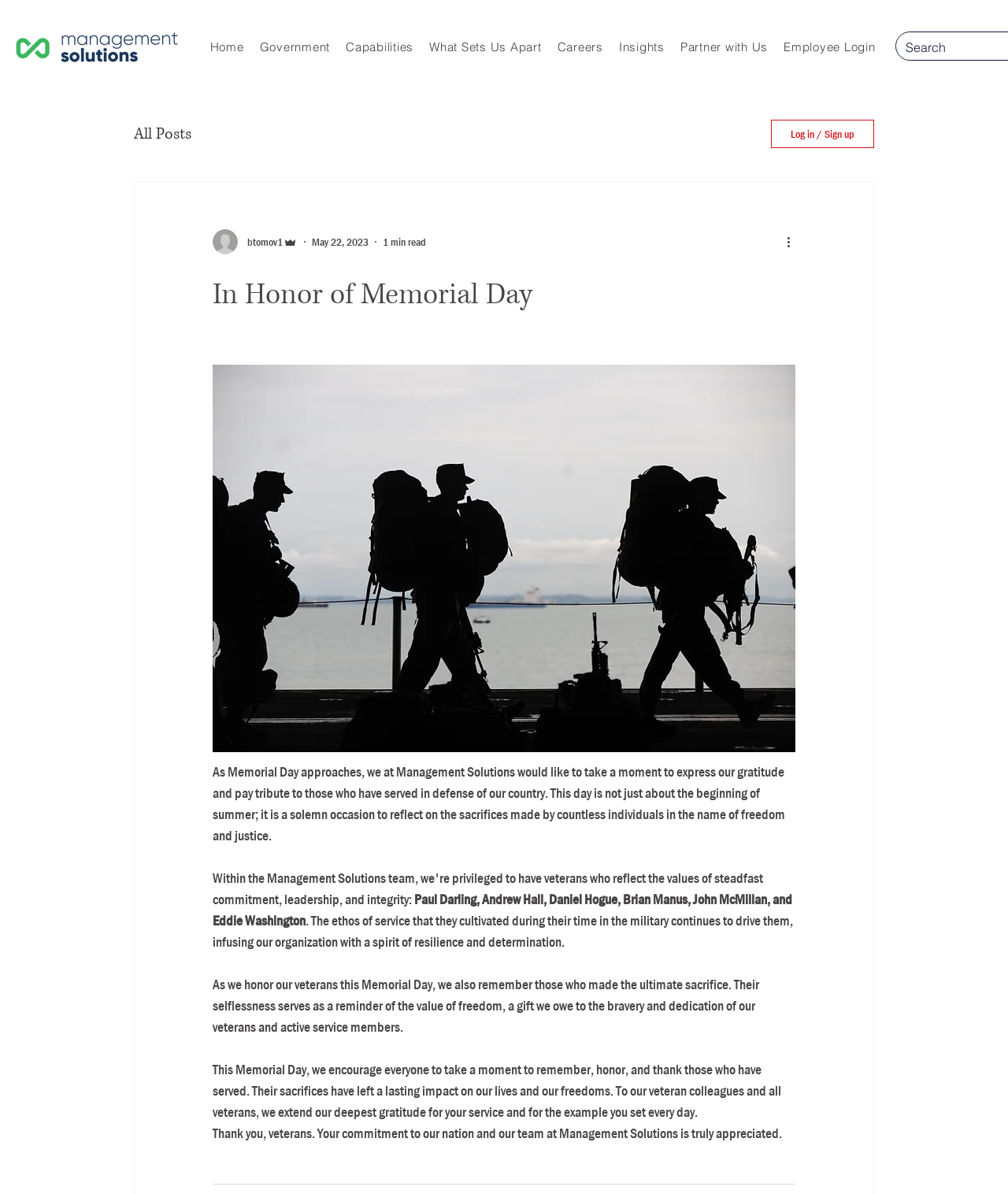What is the date of the article?
Based on the image, answer the question with as much detail as possible.

The date of the article is mentioned below the author's image, which is 'May 22, 2023'. This suggests that the article was published on this date.